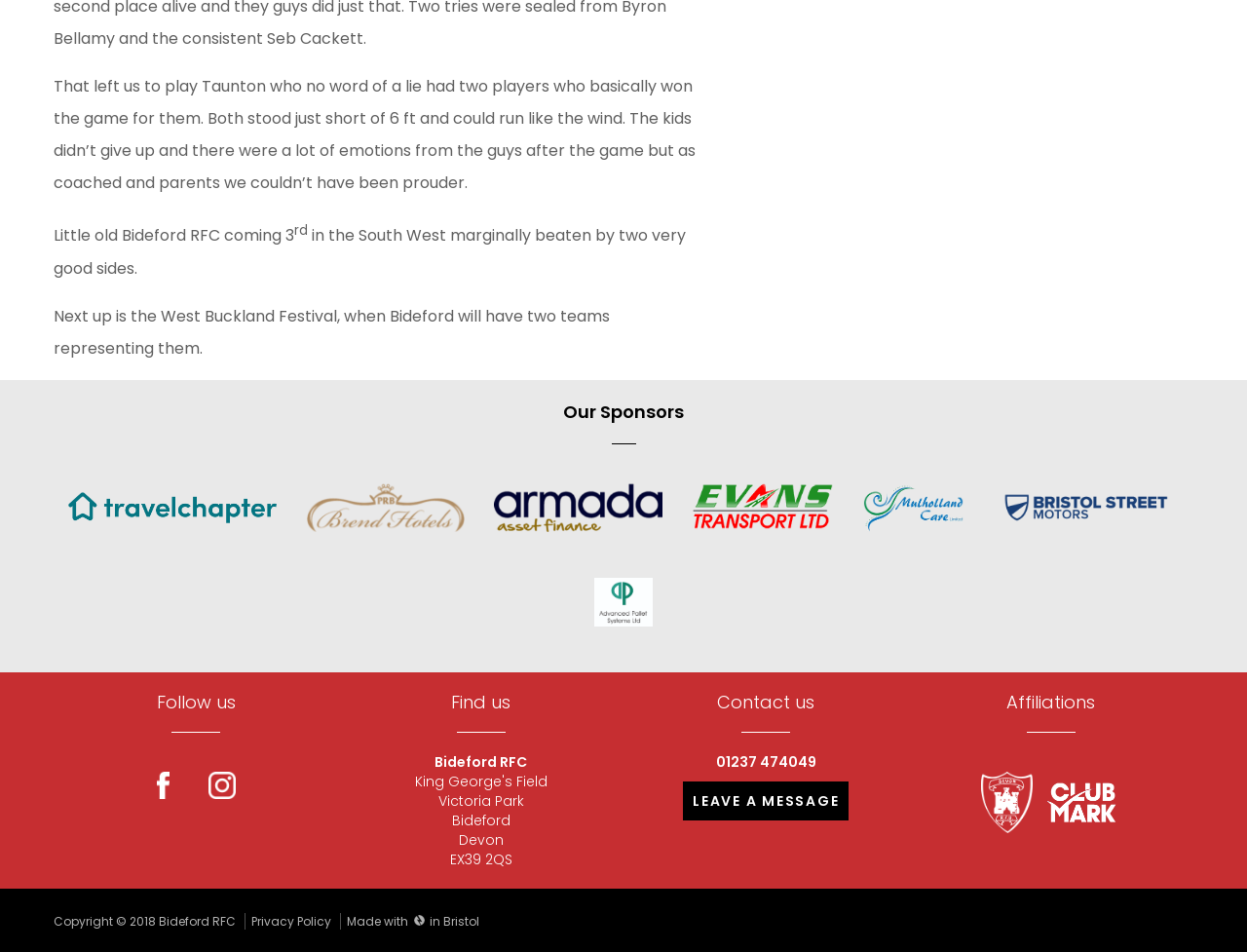For the given element description Made with in Bristol, determine the bounding box coordinates of the UI element. The coordinates should follow the format (top-left x, top-left y, bottom-right x, bottom-right y) and be within the range of 0 to 1.

[0.273, 0.955, 0.384, 0.978]